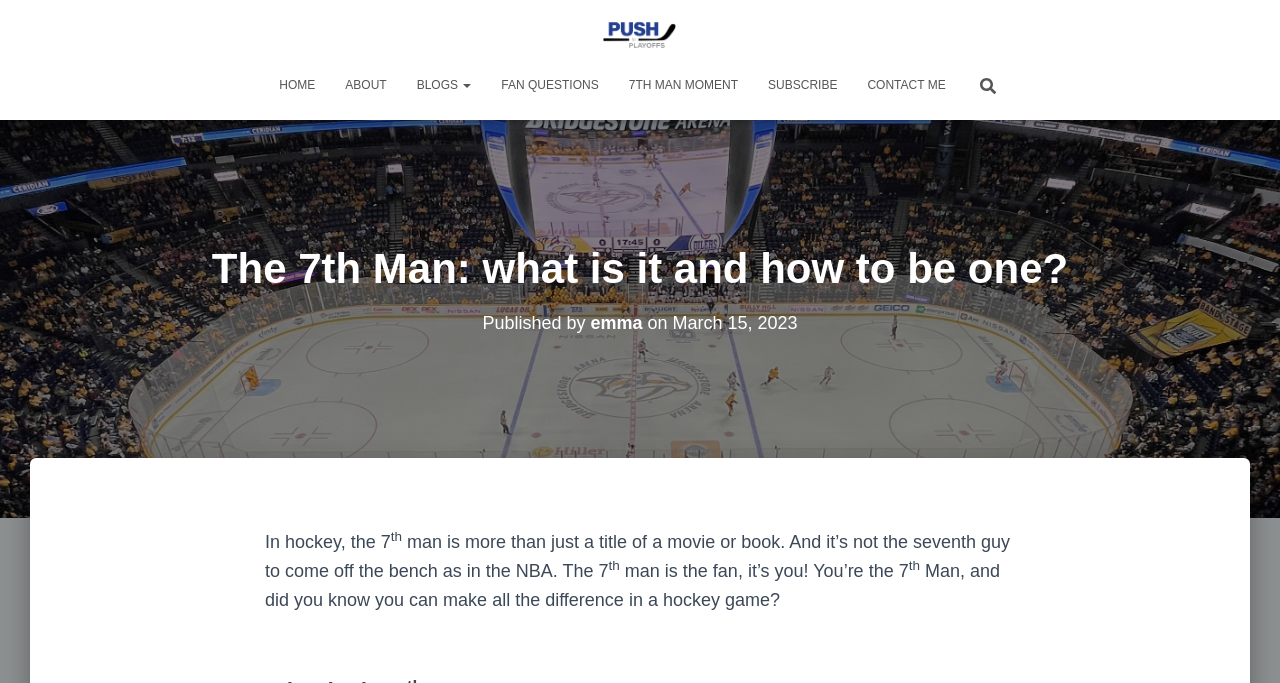Determine the bounding box coordinates of the clickable area required to perform the following instruction: "search for something". The coordinates should be represented as four float numbers between 0 and 1: [left, top, right, bottom].

[0.754, 0.088, 0.762, 0.165]